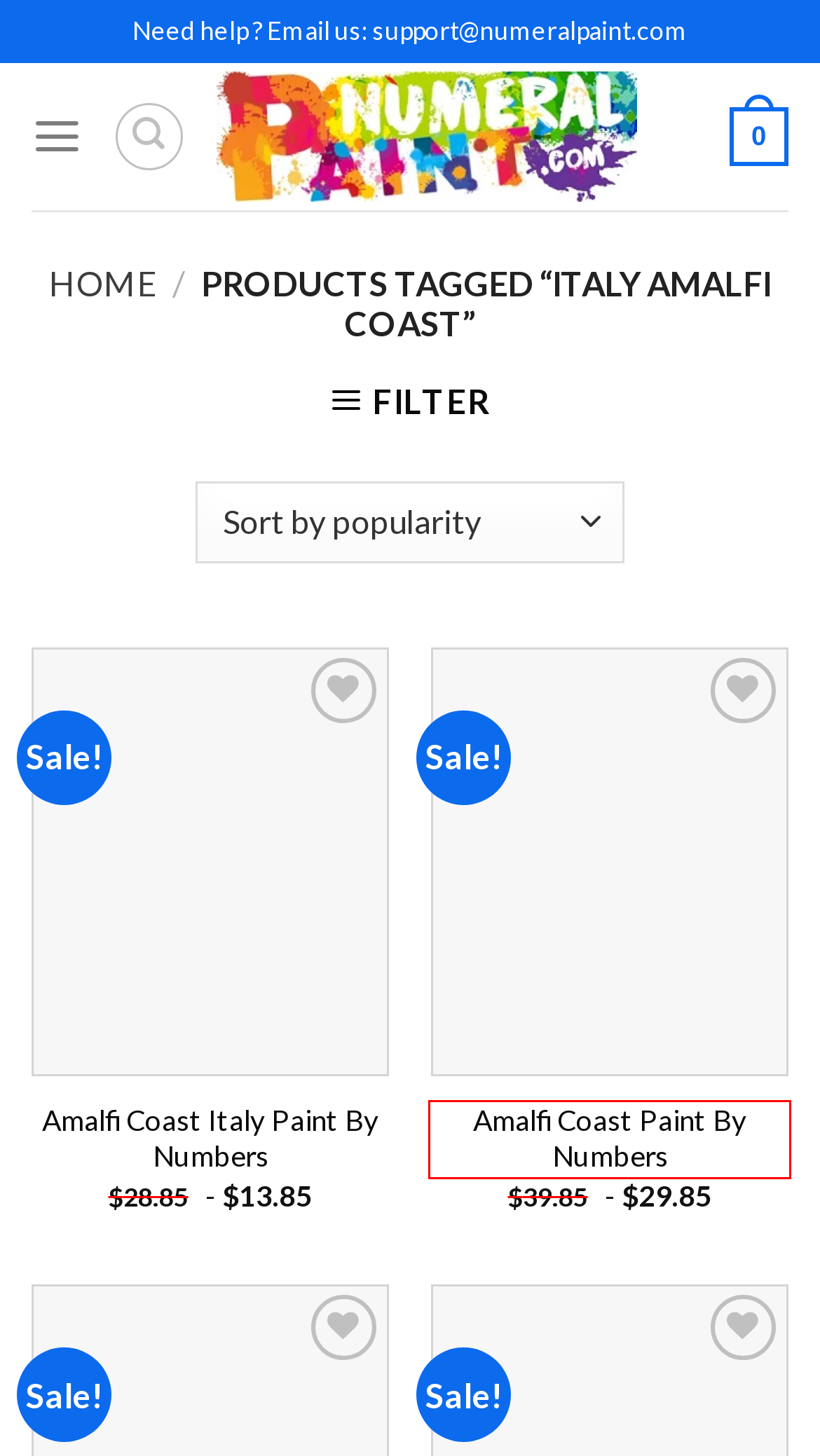You are given a screenshot of a webpage within which there is a red rectangle bounding box. Please choose the best webpage description that matches the new webpage after clicking the selected element in the bounding box. Here are the options:
A. Nutcracker Art Paint By Numbers - Numeral Paint Kit
B. Amalfi Coast Italy Paint By Numbers - Numeral Paint Kit
C. Cart - Numeral Paint Kit
D. Returns policy - Numeral Paint Kit
E. Amalfi Coast Paint By Numbers - Numeral Paint Kit
F. Contact Us - Numeral Paint Kit
G. Paint by Numbers | Transform Photos into Paintings kits - Numeral Paint Kit
H. Aesthetic Amalfi Coast Paint By Numbers - Numeral Paint Kit

E